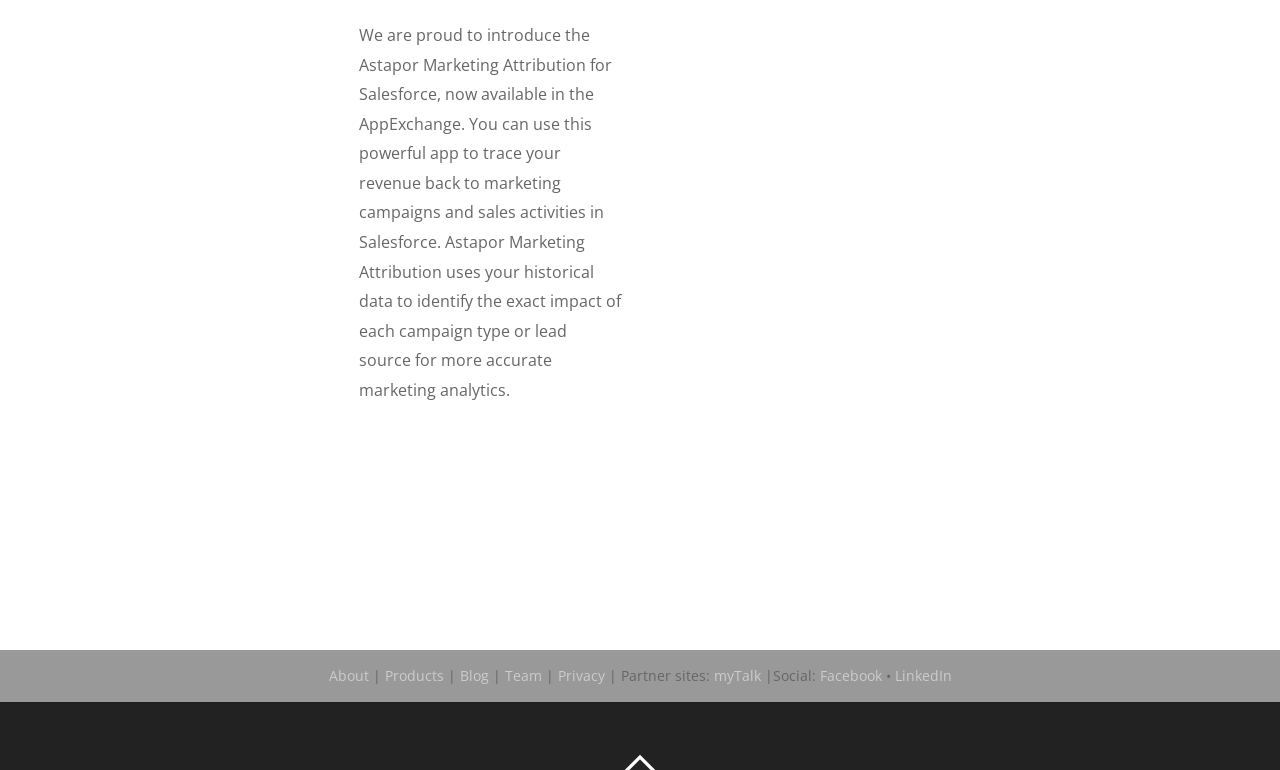Can you find the bounding box coordinates of the area I should click to execute the following instruction: "Visit the Facebook page"?

[0.64, 0.864, 0.689, 0.889]